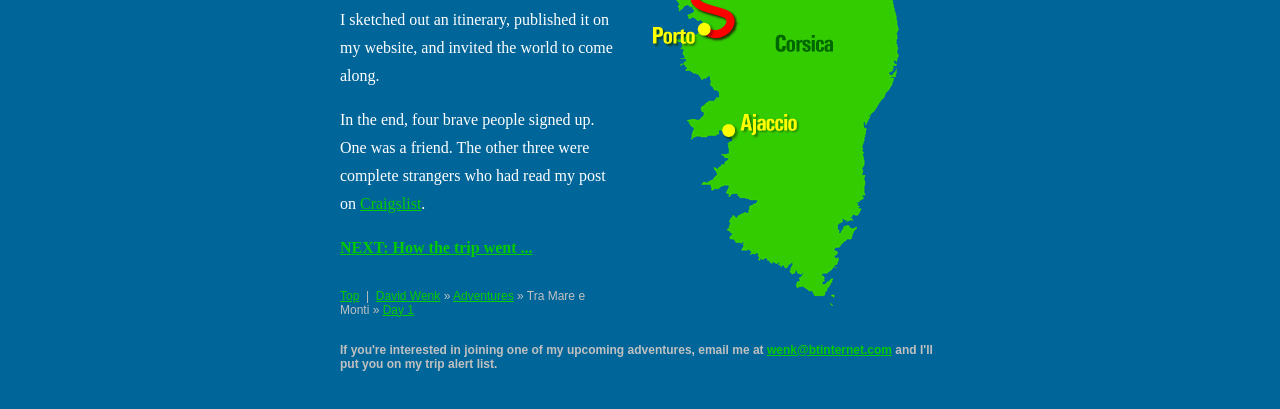What is the name of the author?
Use the information from the screenshot to give a comprehensive response to the question.

The link 'David Wenk' is present in the navigation menu, indicating that it is the author's name.